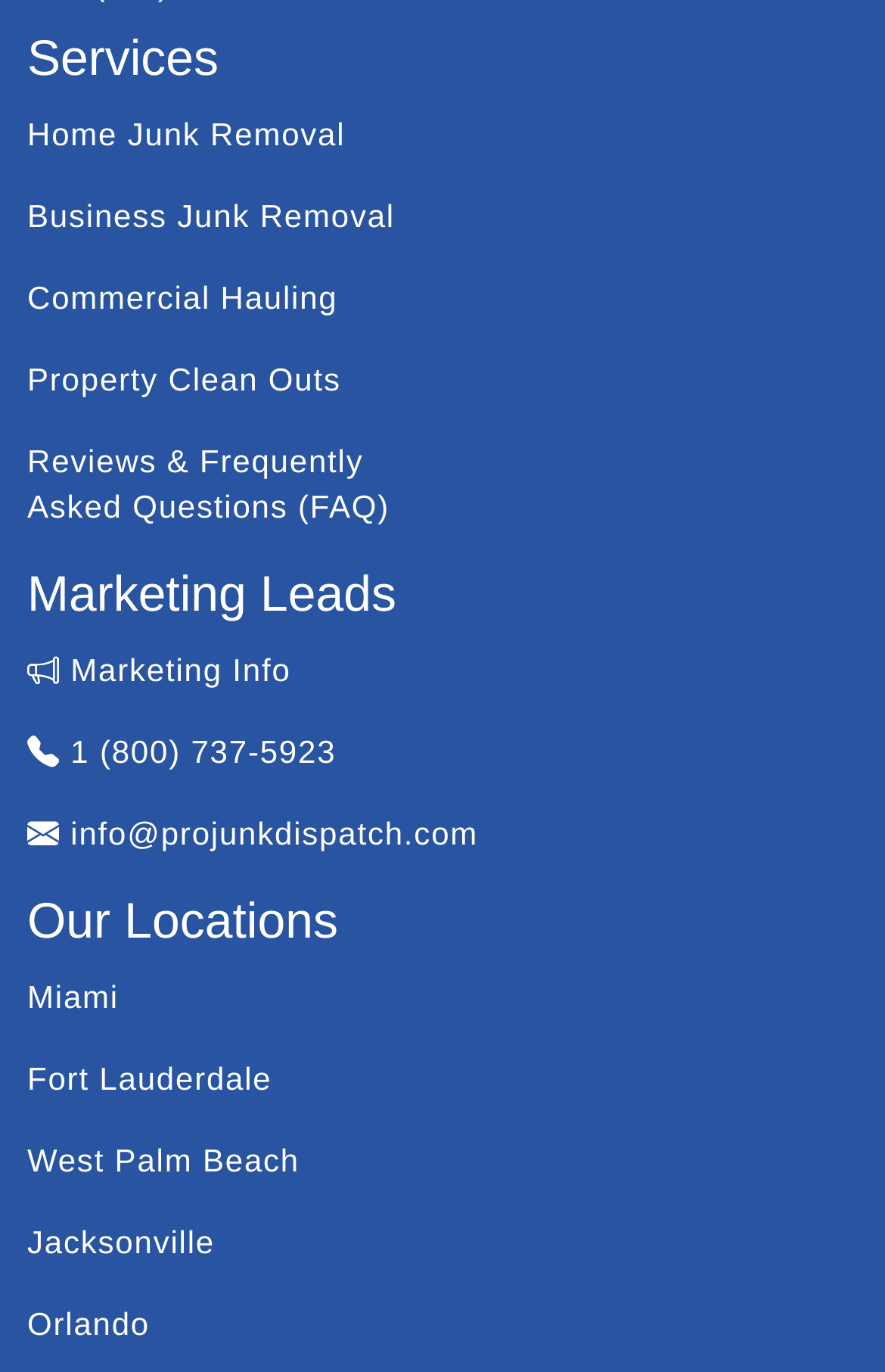What services are offered by this company?
Kindly offer a comprehensive and detailed response to the question.

Based on the links provided on the webpage, it appears that the company offers various services including Home Junk Removal, Business Junk Removal, Commercial Hauling, and Property Clean Outs.